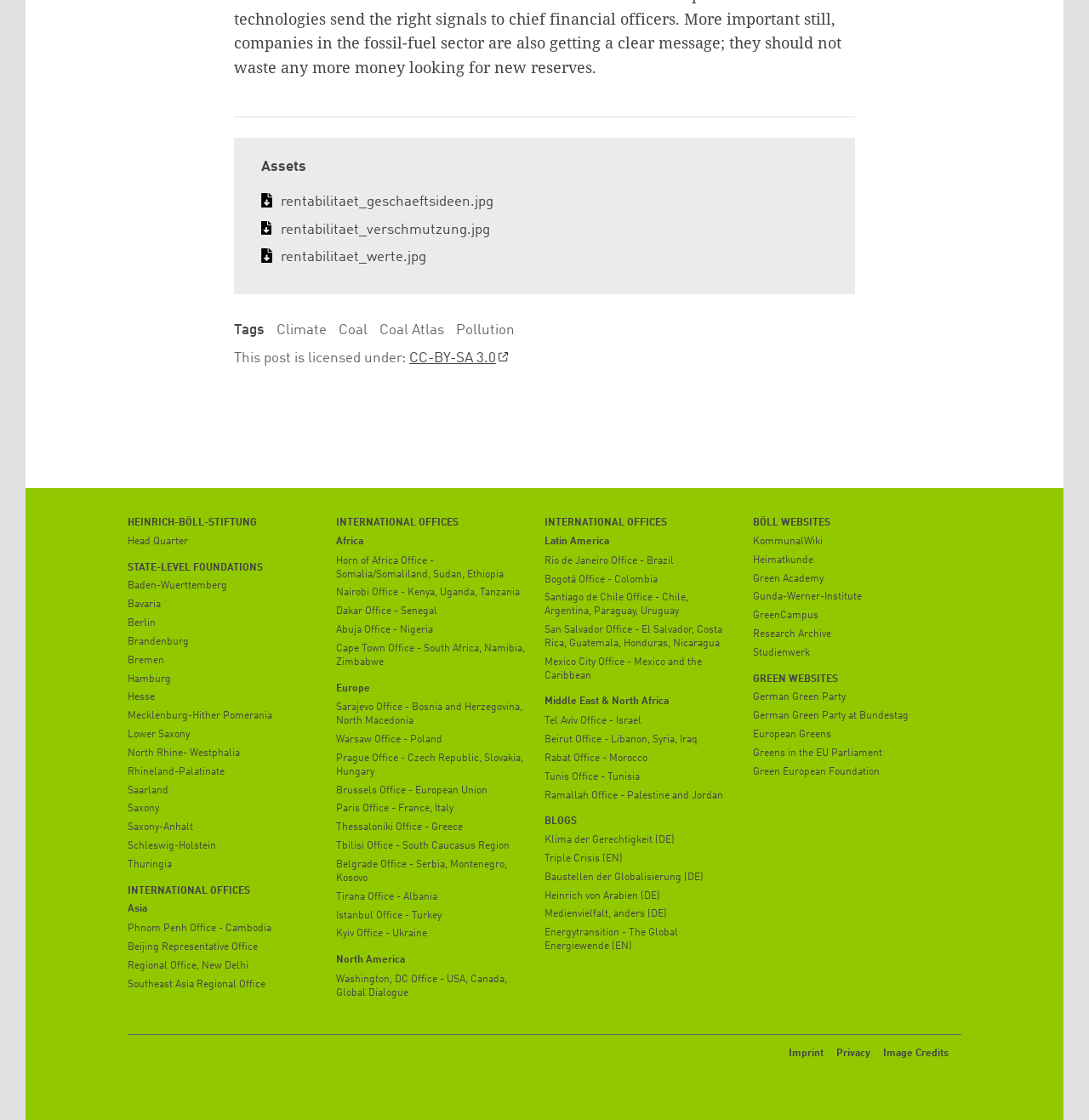What is the name of the foundation?
Give a detailed and exhaustive answer to the question.

The name of the foundation can be found in the heading element with the text 'HEINRICH-BÖLL-STIFTUNG' located at the top of the webpage.